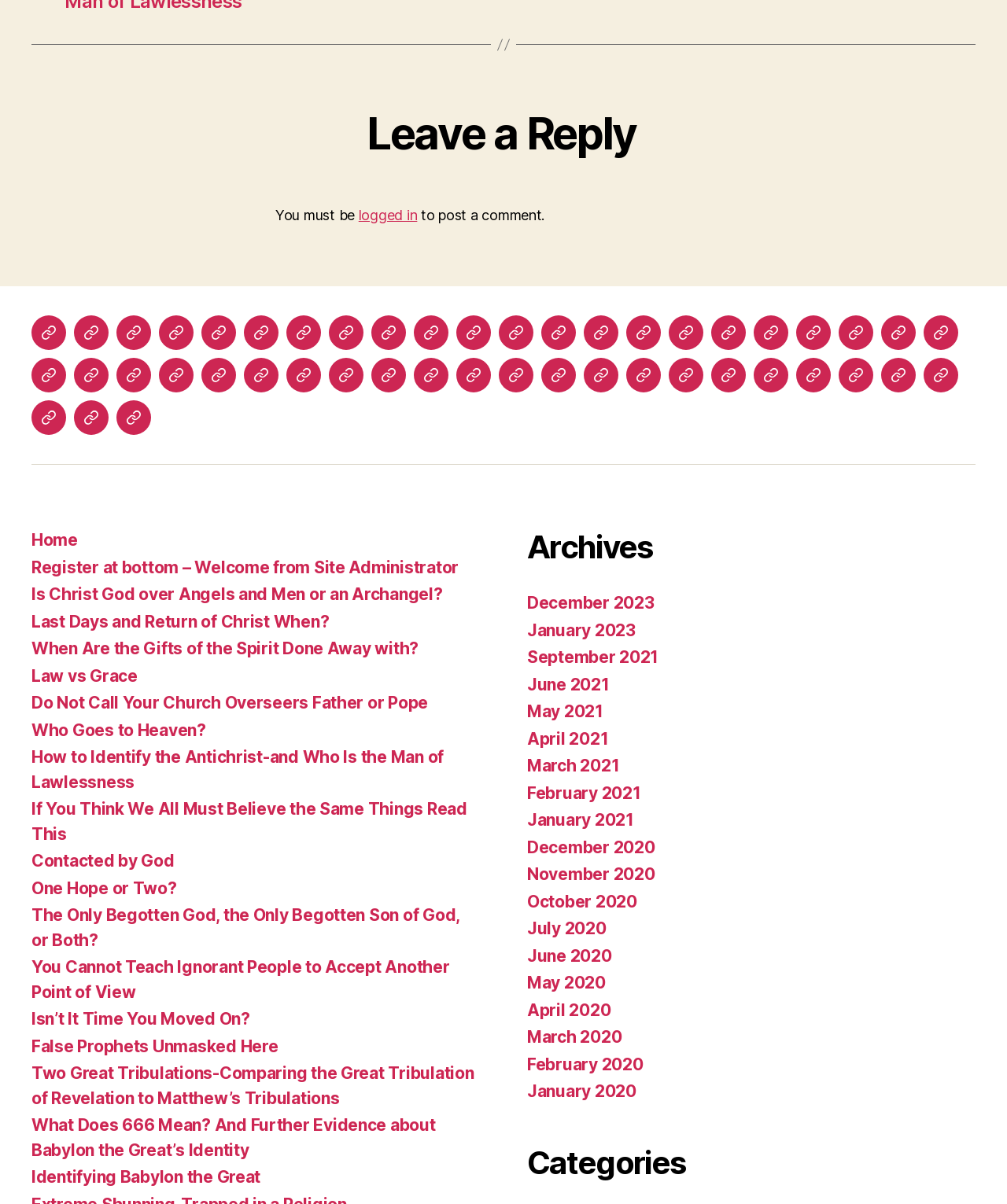Determine the bounding box coordinates of the region to click in order to accomplish the following instruction: "view the Hinged Shellstar image". Provide the coordinates as four float numbers between 0 and 1, specifically [left, top, right, bottom].

None